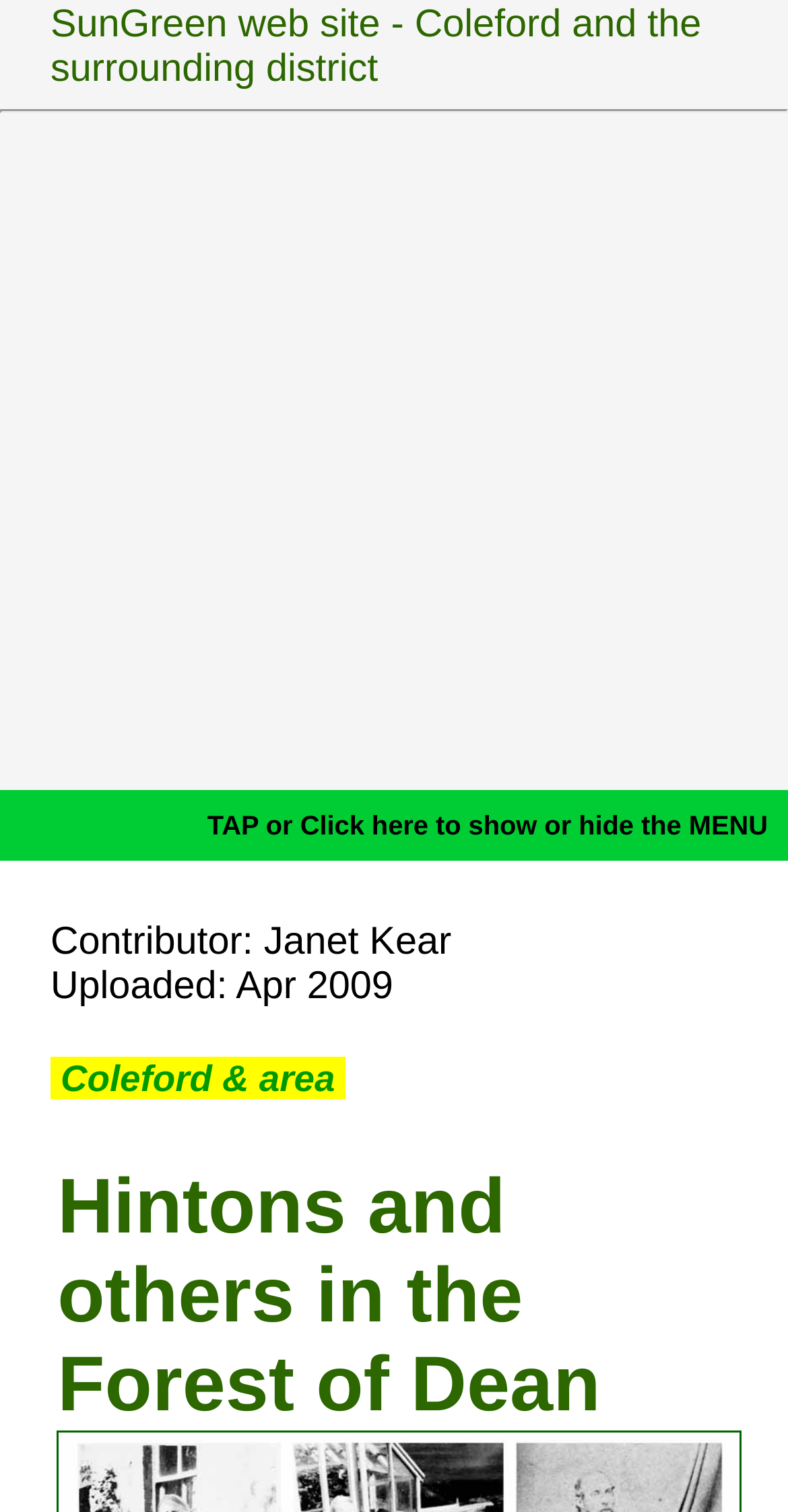Respond to the question below with a single word or phrase:
What is the name of the website?

SunGreen web site